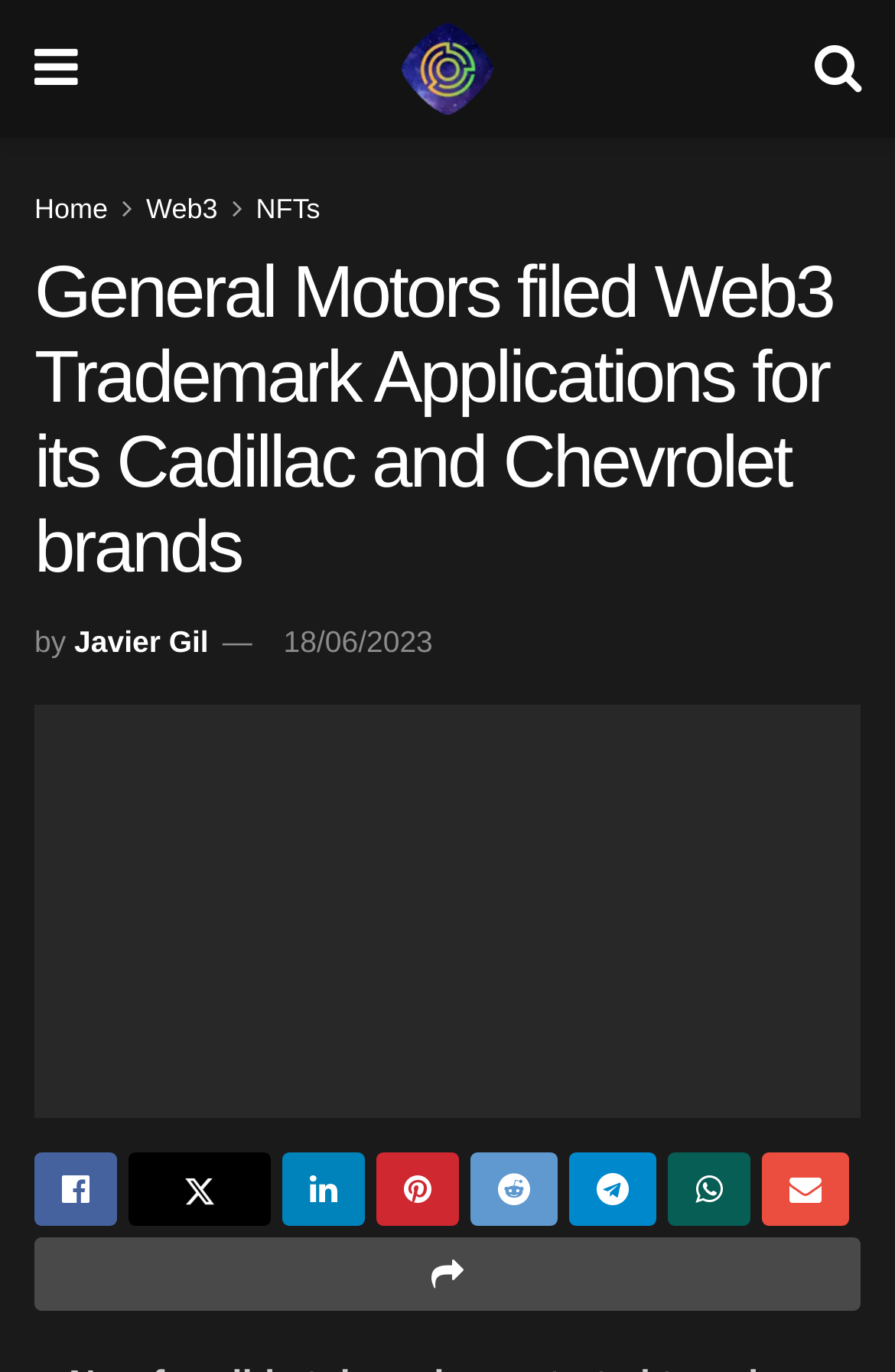Specify the bounding box coordinates of the area to click in order to follow the given instruction: "Go to Geek Metaverse News."

[0.447, 0.017, 0.55, 0.084]